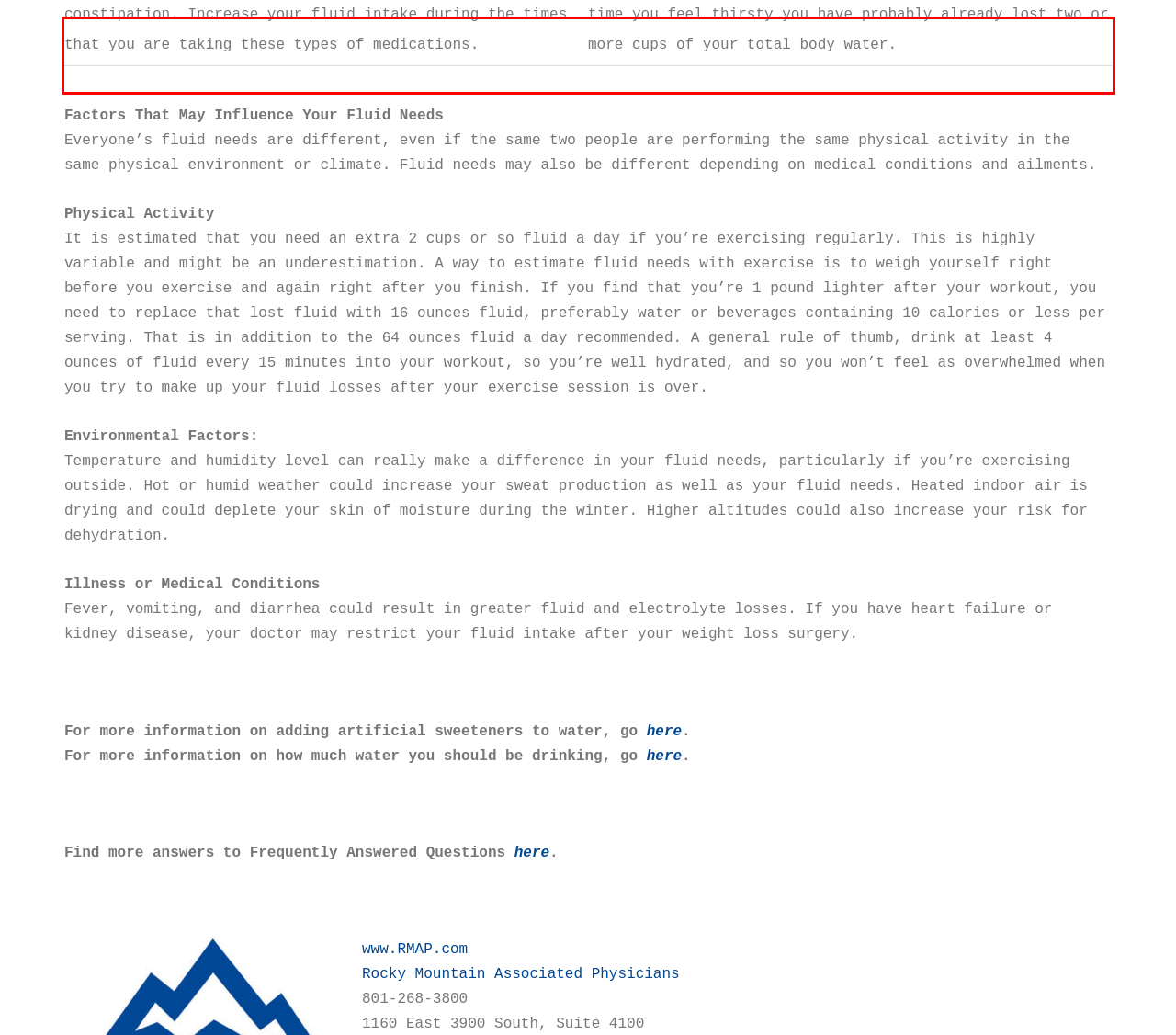Please use OCR to extract the text content from the red bounding box in the provided webpage screenshot.

Factors That May Influence Your Fluid Needs Everyone’s fluid needs are different, even if the same two people are performing the same physical activity in the same physical environment or climate. Fluid needs may also be different depending on medical conditions and ailments.